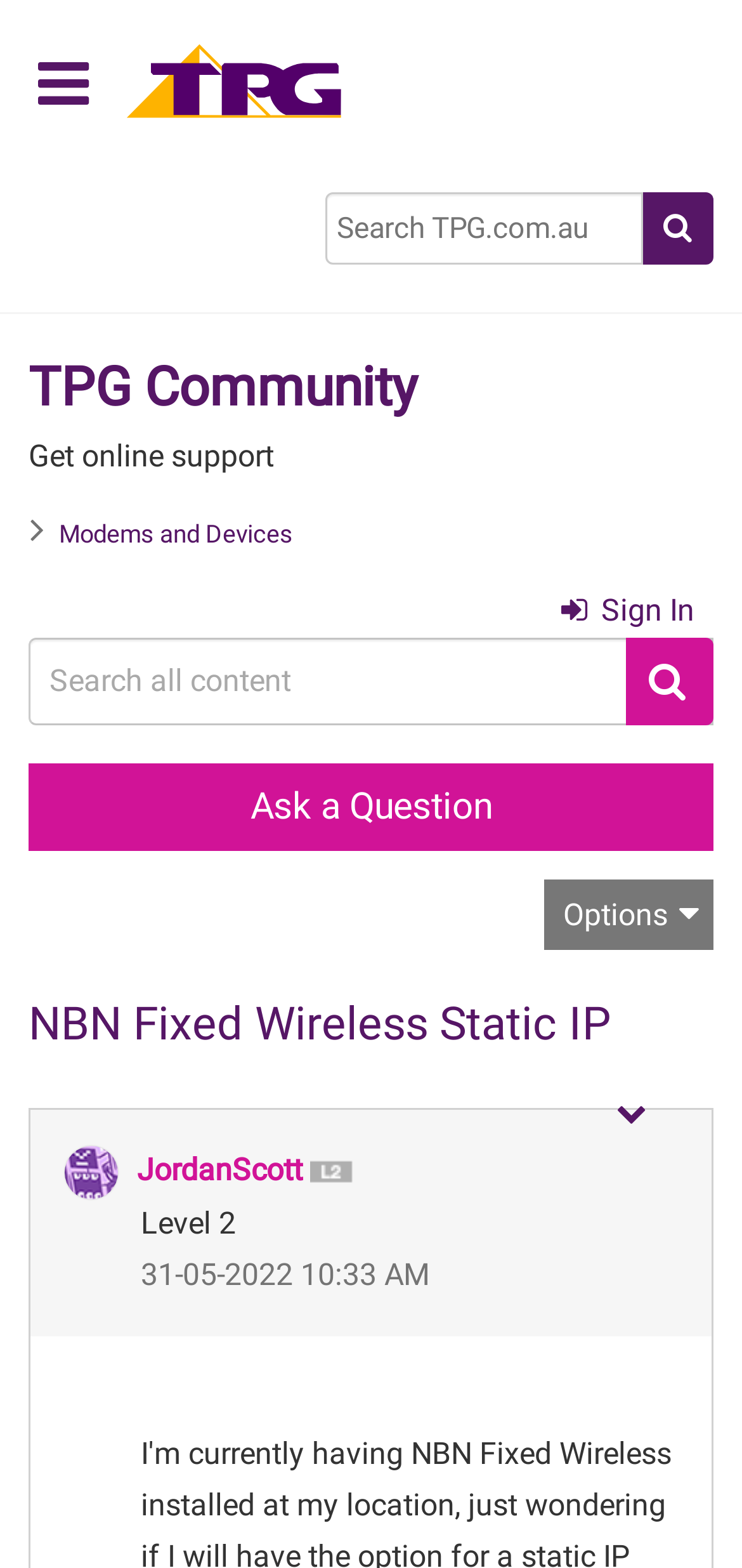Use a single word or phrase to answer the question: 
What is the purpose of the button with the text 'Search'?

To search the community